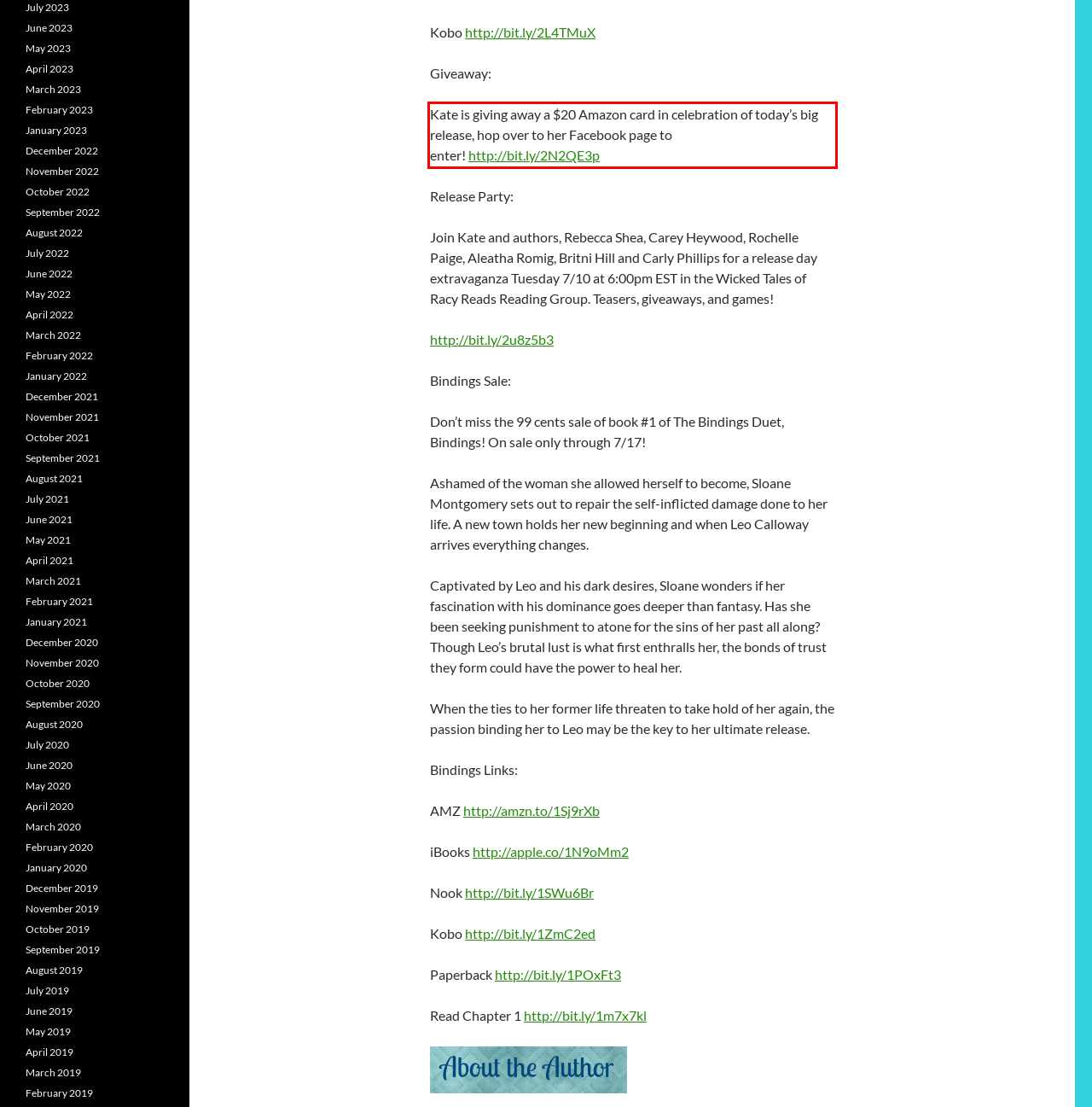Look at the webpage screenshot and recognize the text inside the red bounding box.

Kate is giving away a $20 Amazon card in celebration of today’s big release, hop over to her Facebook page to enter! http://bit.ly/2N2QE3p